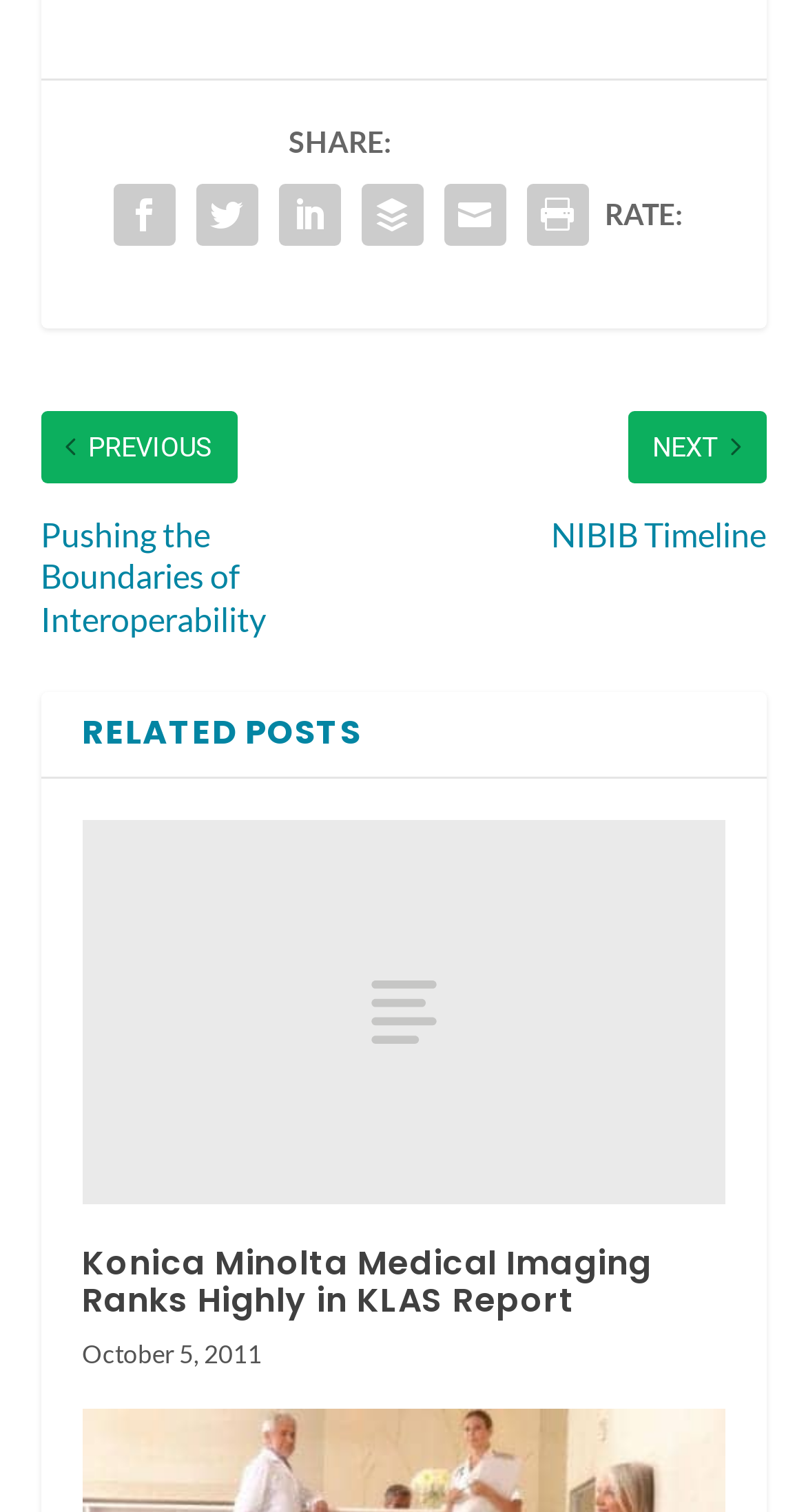Observe the image and answer the following question in detail: How many related posts are displayed on this webpage?

Only one related post is displayed on this webpage, with the title 'Konica Minolta Medical Imaging Ranks Highly in KLAS Report' and a corresponding image.